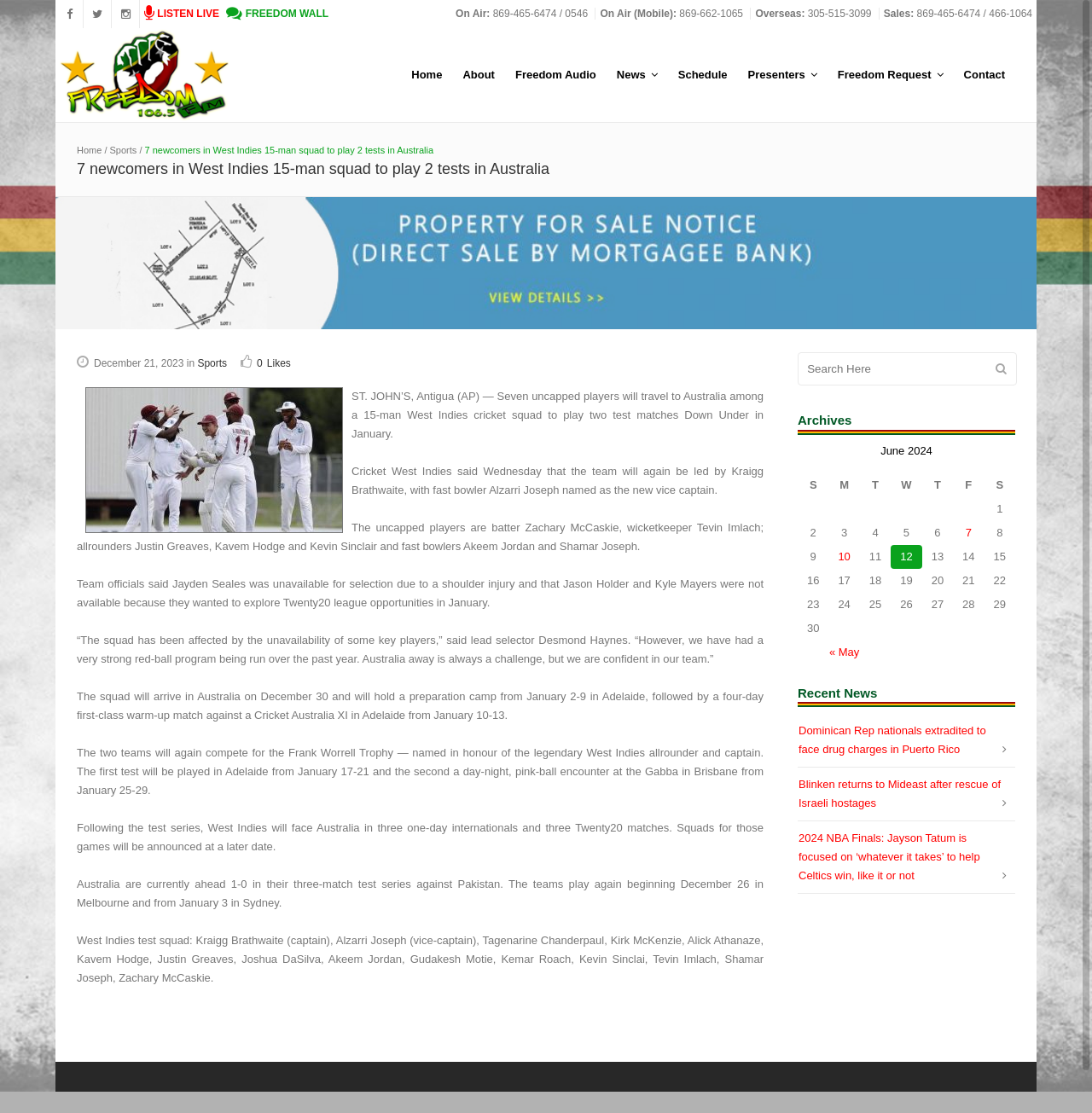Please provide a one-word or phrase answer to the question: 
What is the name of the captain of the West Indies cricket team?

Kraigg Brathwaite